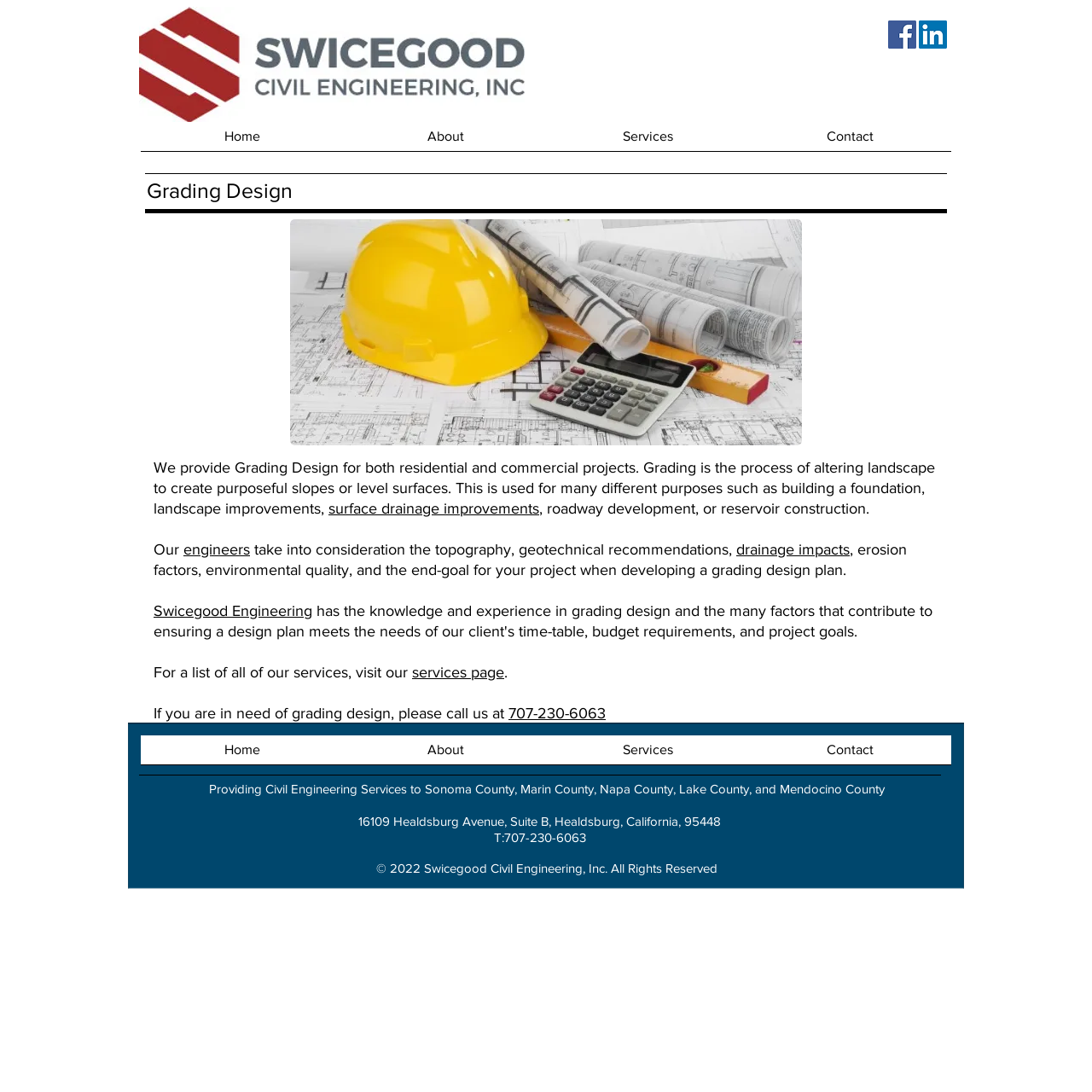From the screenshot, find the bounding box of the UI element matching this description: "Services". Supply the bounding box coordinates in the form [left, top, right, bottom], each a float between 0 and 1.

[0.501, 0.673, 0.686, 0.71]